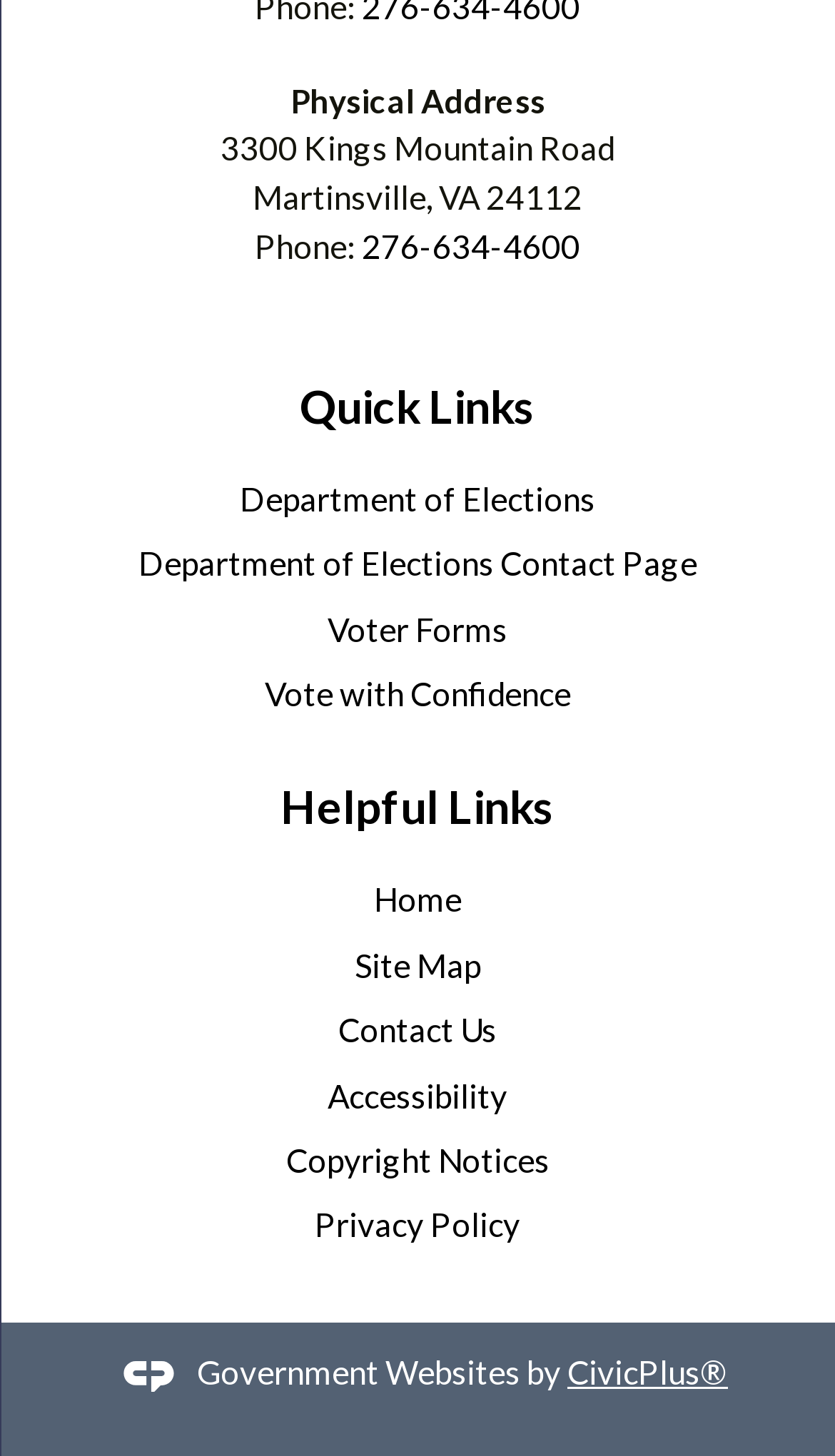Respond with a single word or phrase to the following question: What is the category of the 'Department of Elections' link?

Quick Links